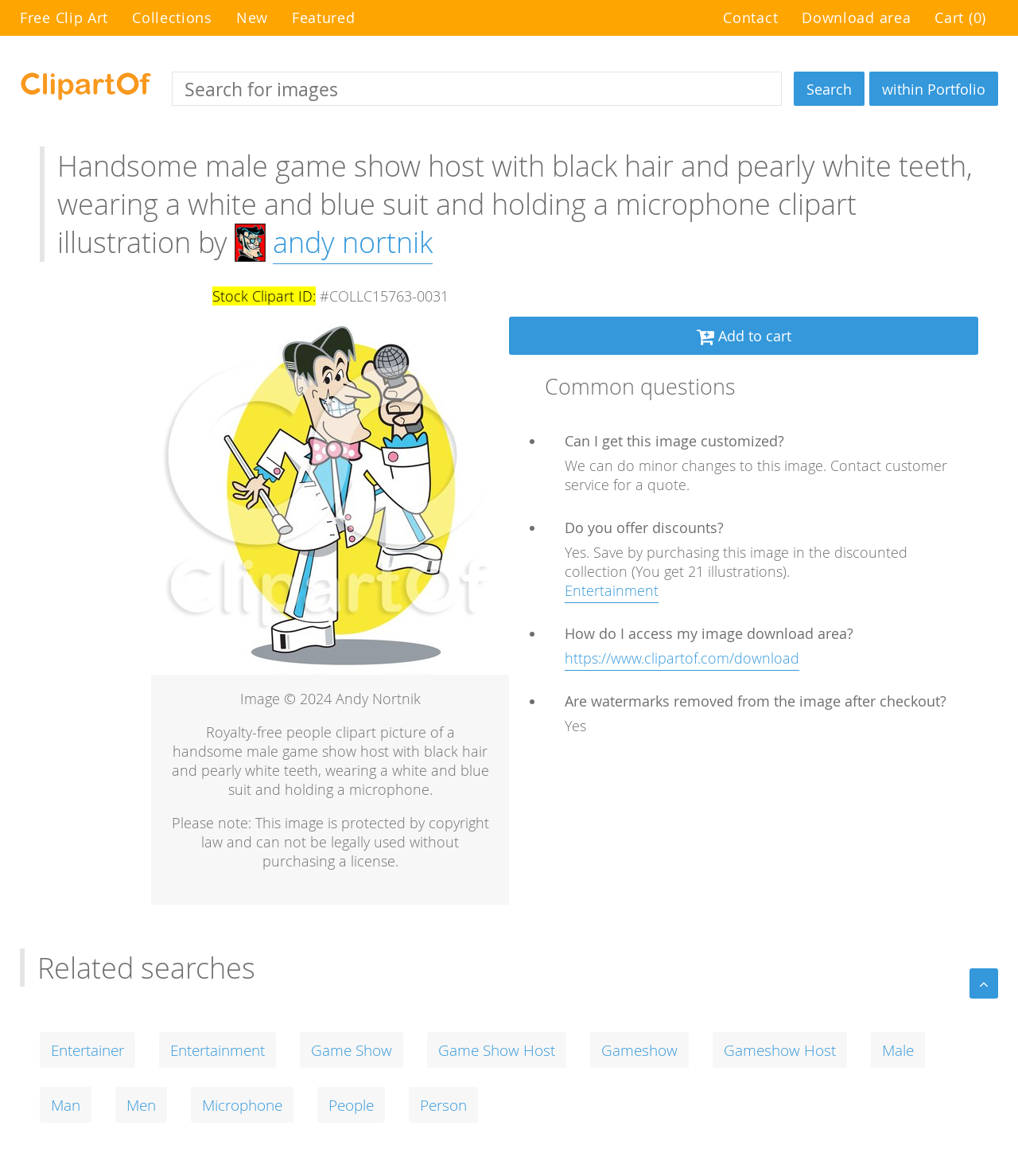What is the ID of the stock clipart?
Could you give a comprehensive explanation in response to this question?

The ID of the stock clipart can be found in the text 'Stock Clipart ID: #COLLC15763-0031'.